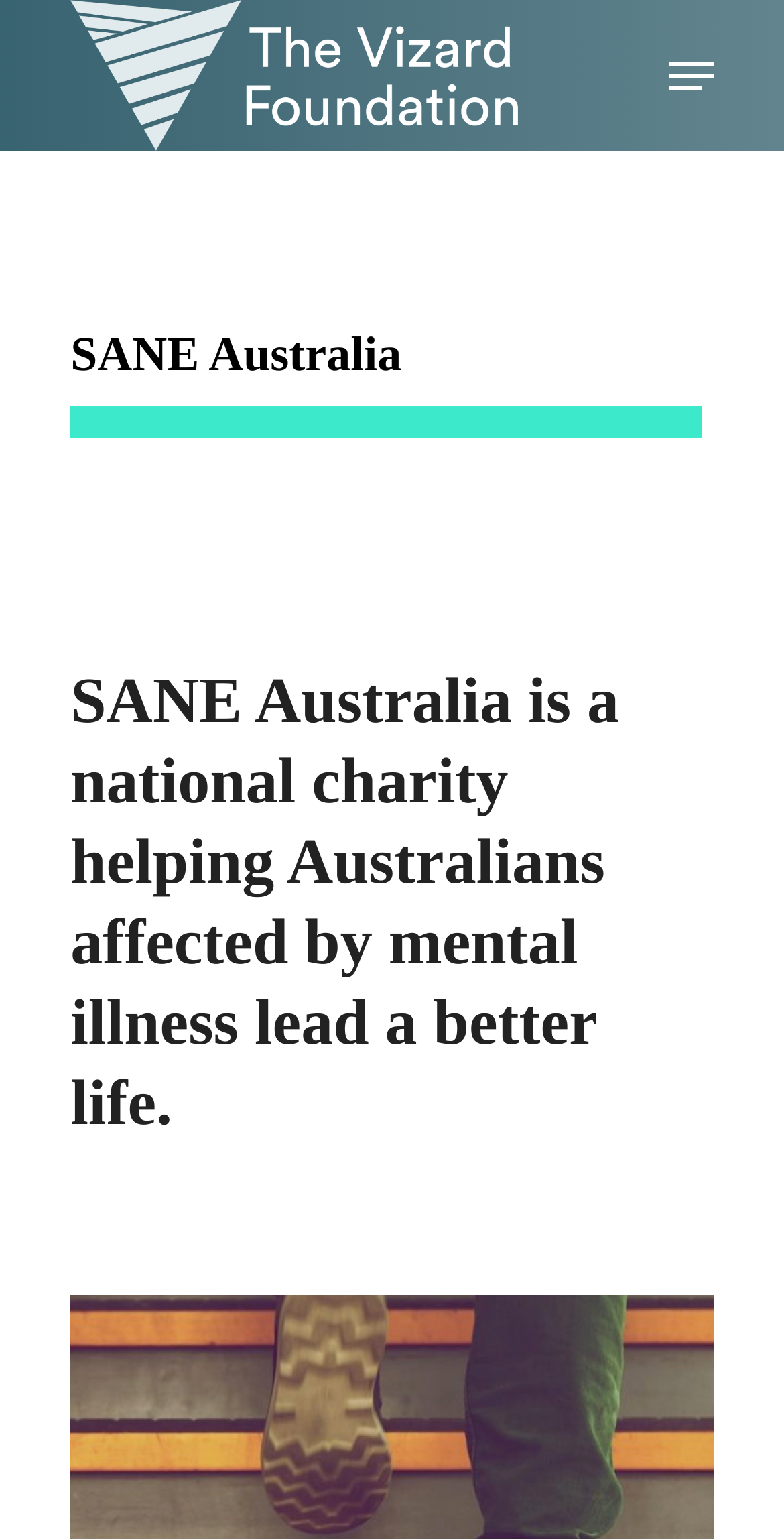Highlight the bounding box coordinates of the region I should click on to meet the following instruction: "open Navigation Menu".

[0.854, 0.036, 0.91, 0.062]